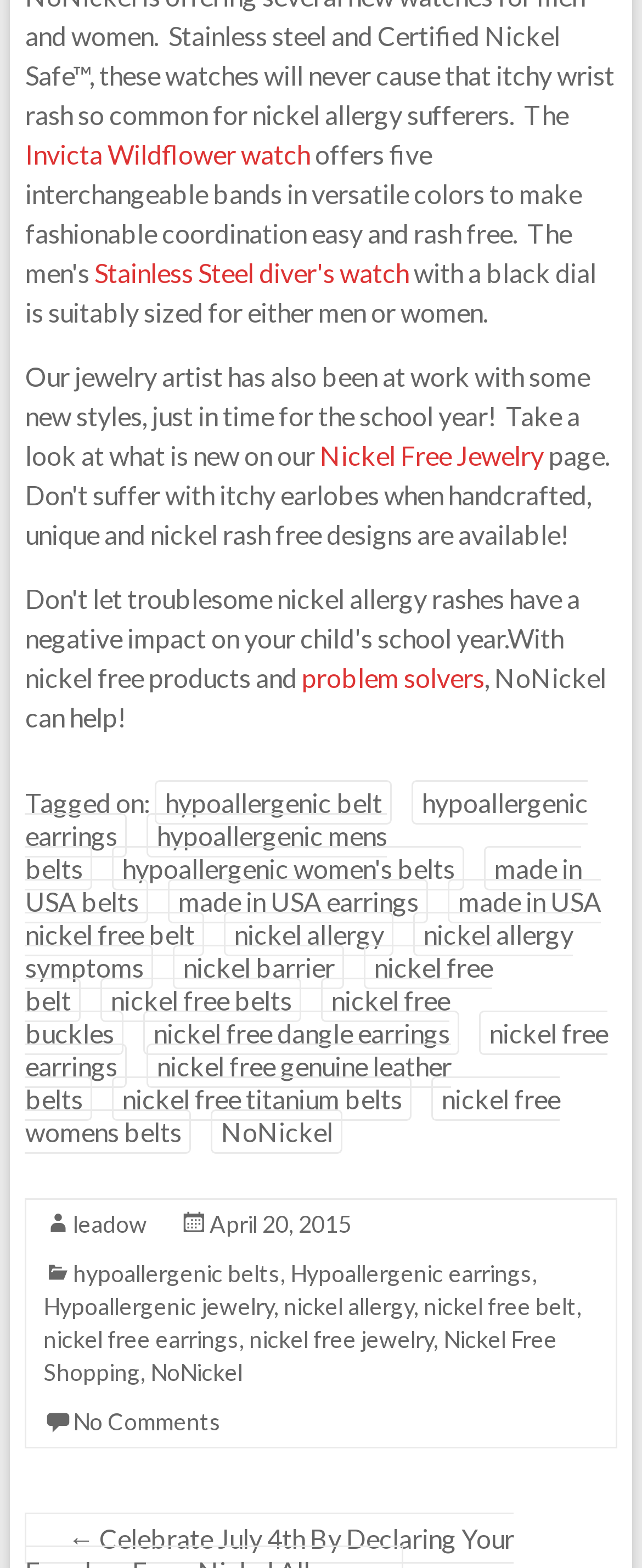Can you pinpoint the bounding box coordinates for the clickable element required for this instruction: "View made in USA belts"? The coordinates should be four float numbers between 0 and 1, i.e., [left, top, right, bottom].

[0.039, 0.539, 0.906, 0.588]